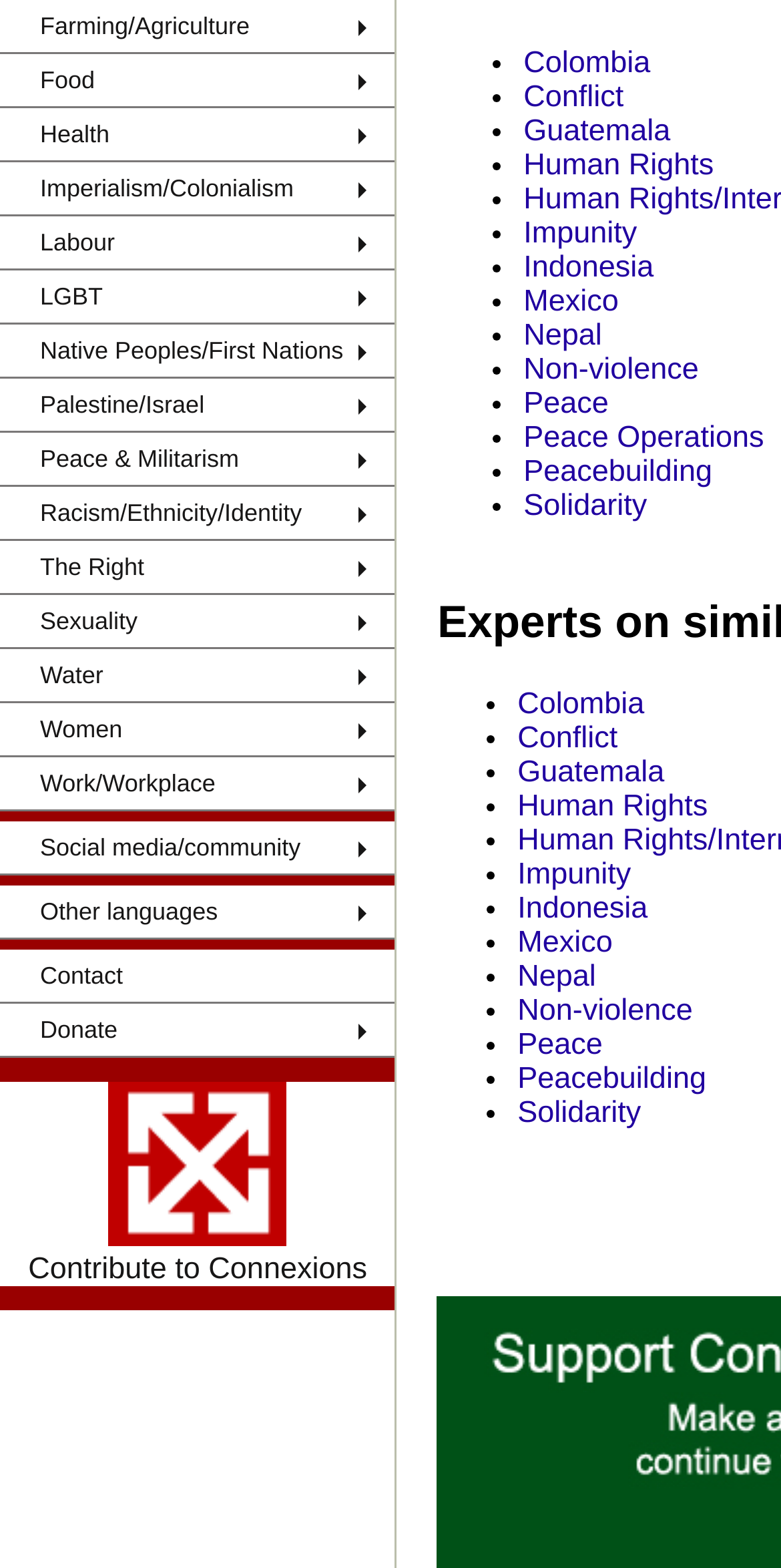Can you determine the bounding box coordinates of the area that needs to be clicked to fulfill the following instruction: "Click on Donate"?

[0.0, 0.64, 0.506, 0.675]